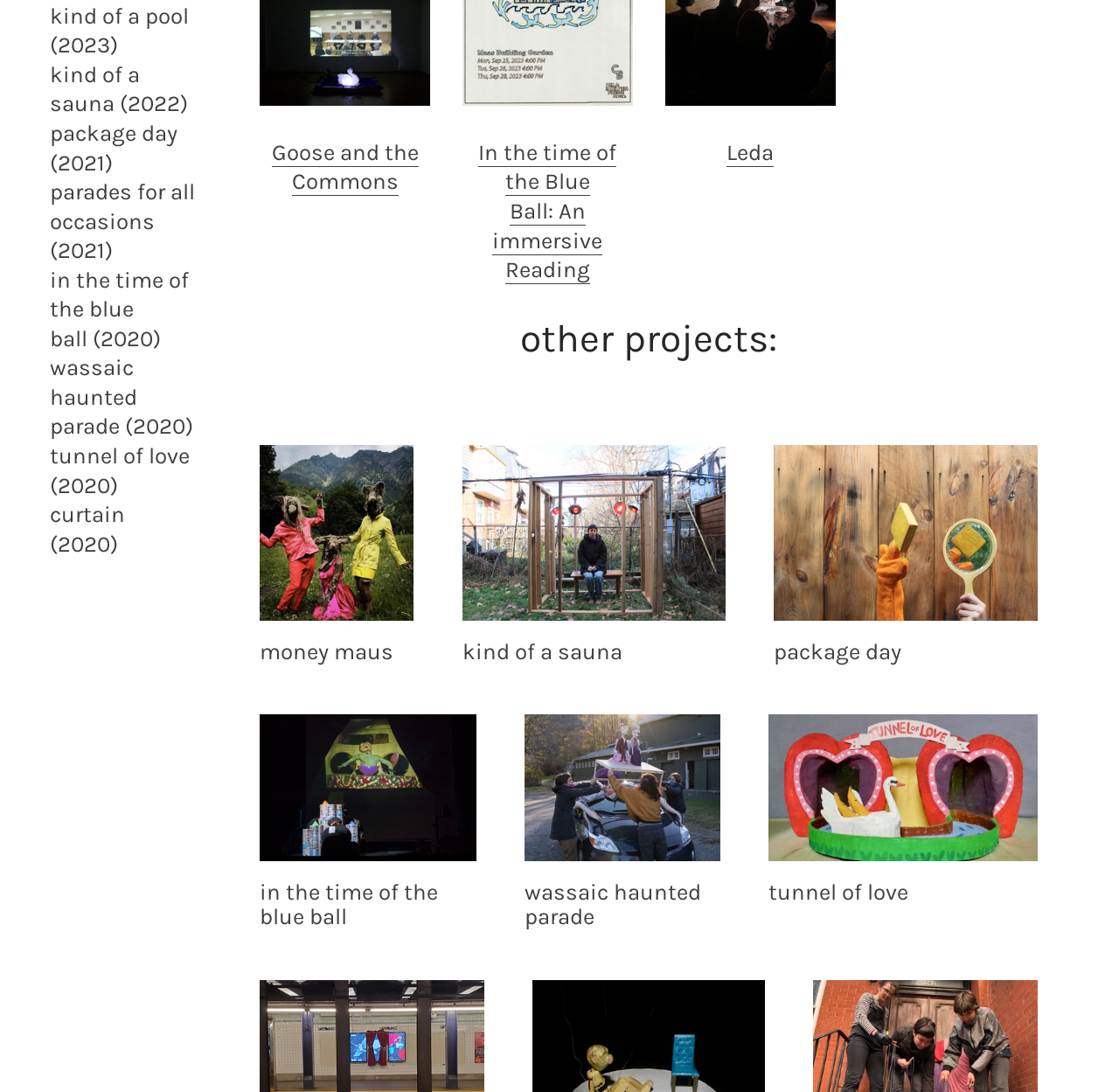Determine the bounding box of the UI element mentioned here: "Instagram". The coordinates must be in the format [left, top, right, bottom] with values ranging from 0 to 1.

None